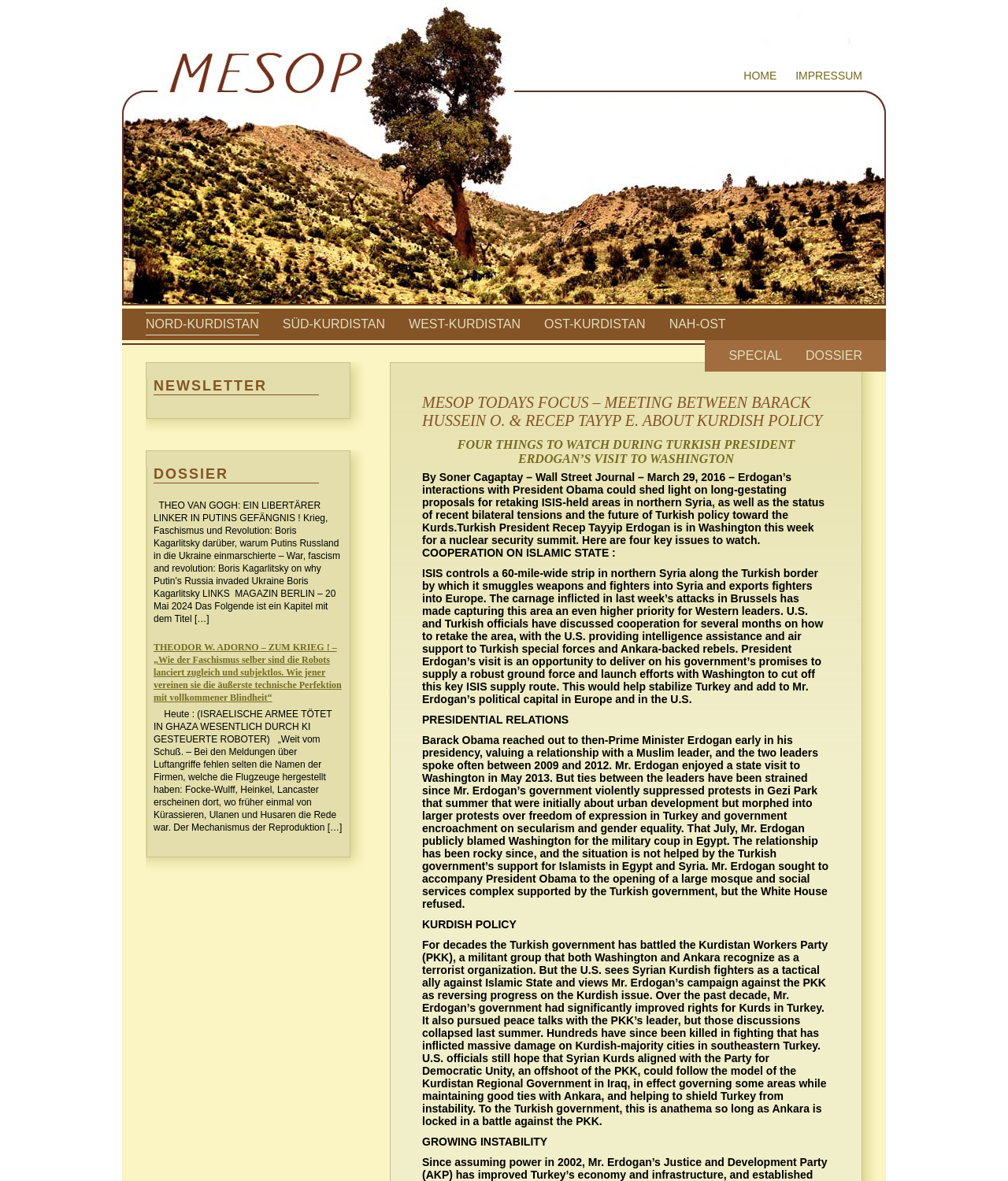Locate the bounding box coordinates of the item that should be clicked to fulfill the instruction: "Click on NORD-KURDISTAN".

[0.145, 0.269, 0.257, 0.28]